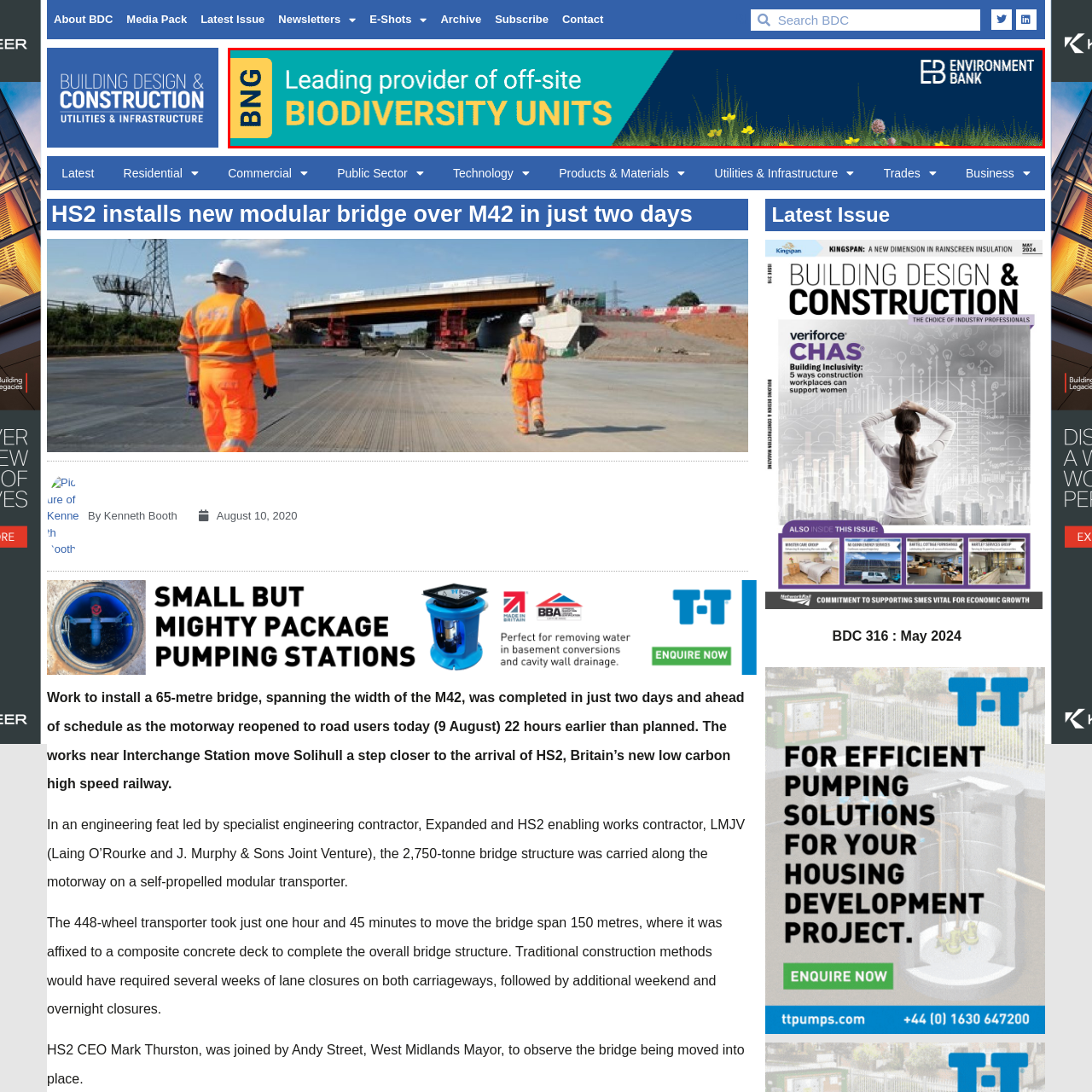Elaborate on the visual details of the image contained within the red boundary.

The image promotes BNG, positioned as a leading provider of off-site biodiversity units. It features a vibrant and eye-catching design that incorporates a striking blue background contrasted with bright yellow text highlighting the "Leading provider of off-site BIODIVERSITY UNITS." Accompanying this text is the logo of the Environment Bank, suggesting a commitment to environmental sustainability. The layout blends natural elements, such as wildflowers at the bottom, symbolizing biodiversity, and conveys a message focused on ecological responsibility and enhancing natural habitats. Overall, the visual composition emphasizes the importance of biodiversity in development projects.